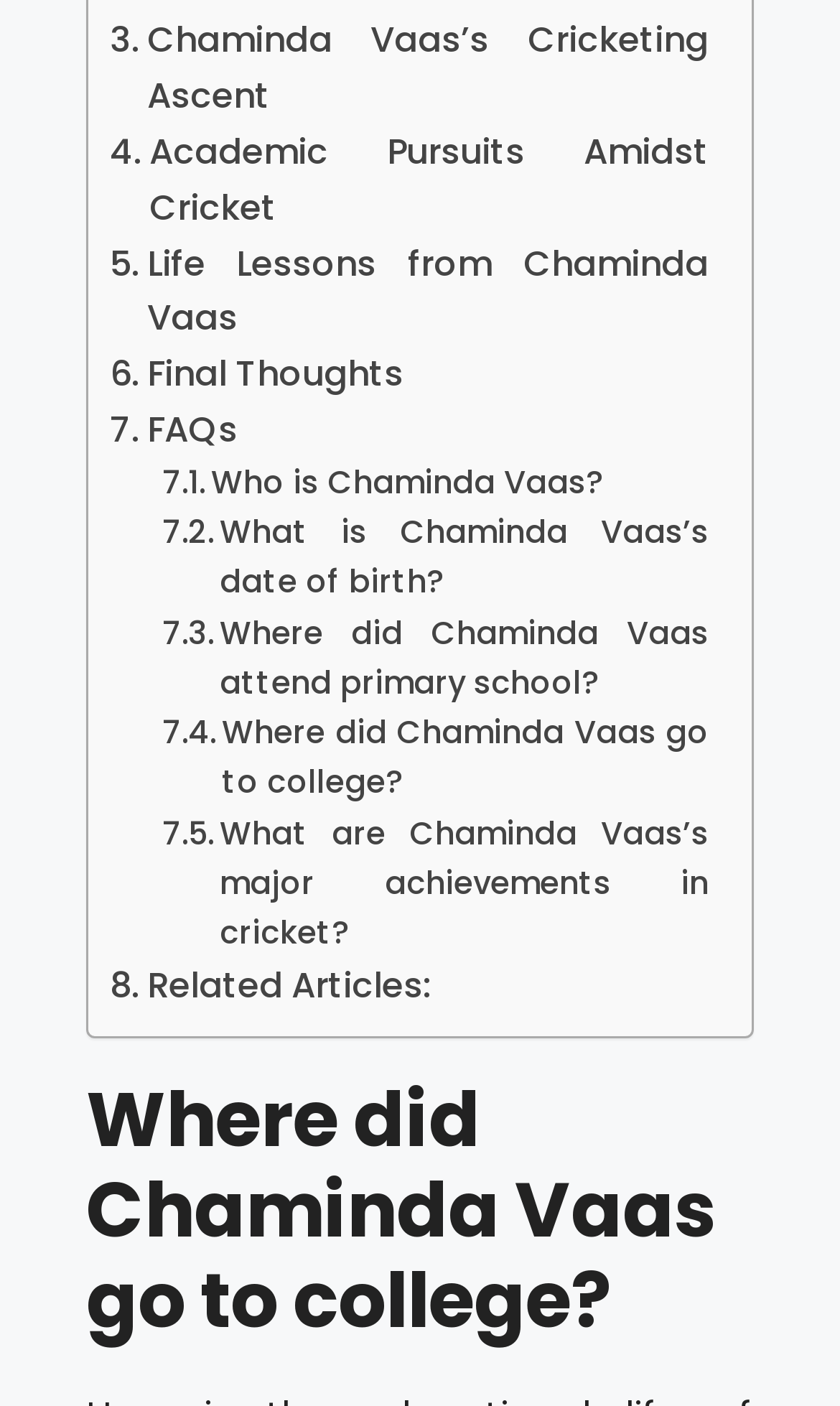What is the question asked in the heading?
Look at the image and respond with a single word or a short phrase.

Where did Chaminda Vaas go to college?